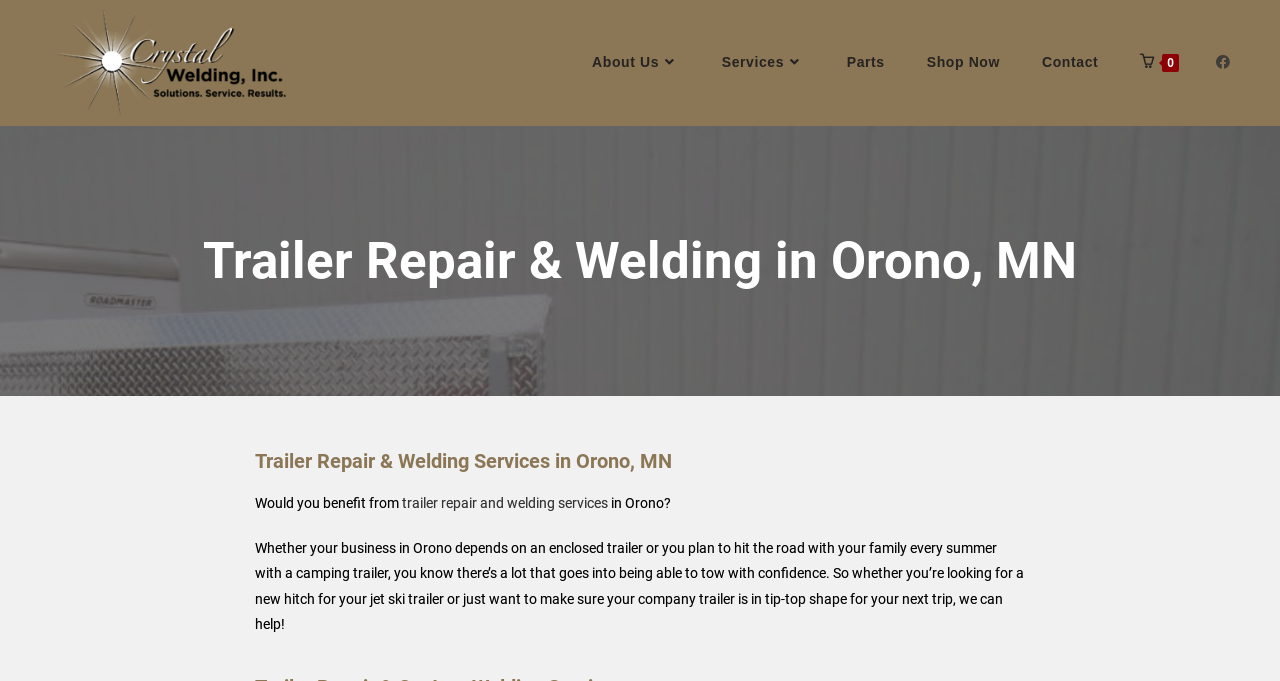Please locate the bounding box coordinates of the element that should be clicked to complete the given instruction: "Visit the Facebook page".

[0.944, 0.081, 0.967, 0.101]